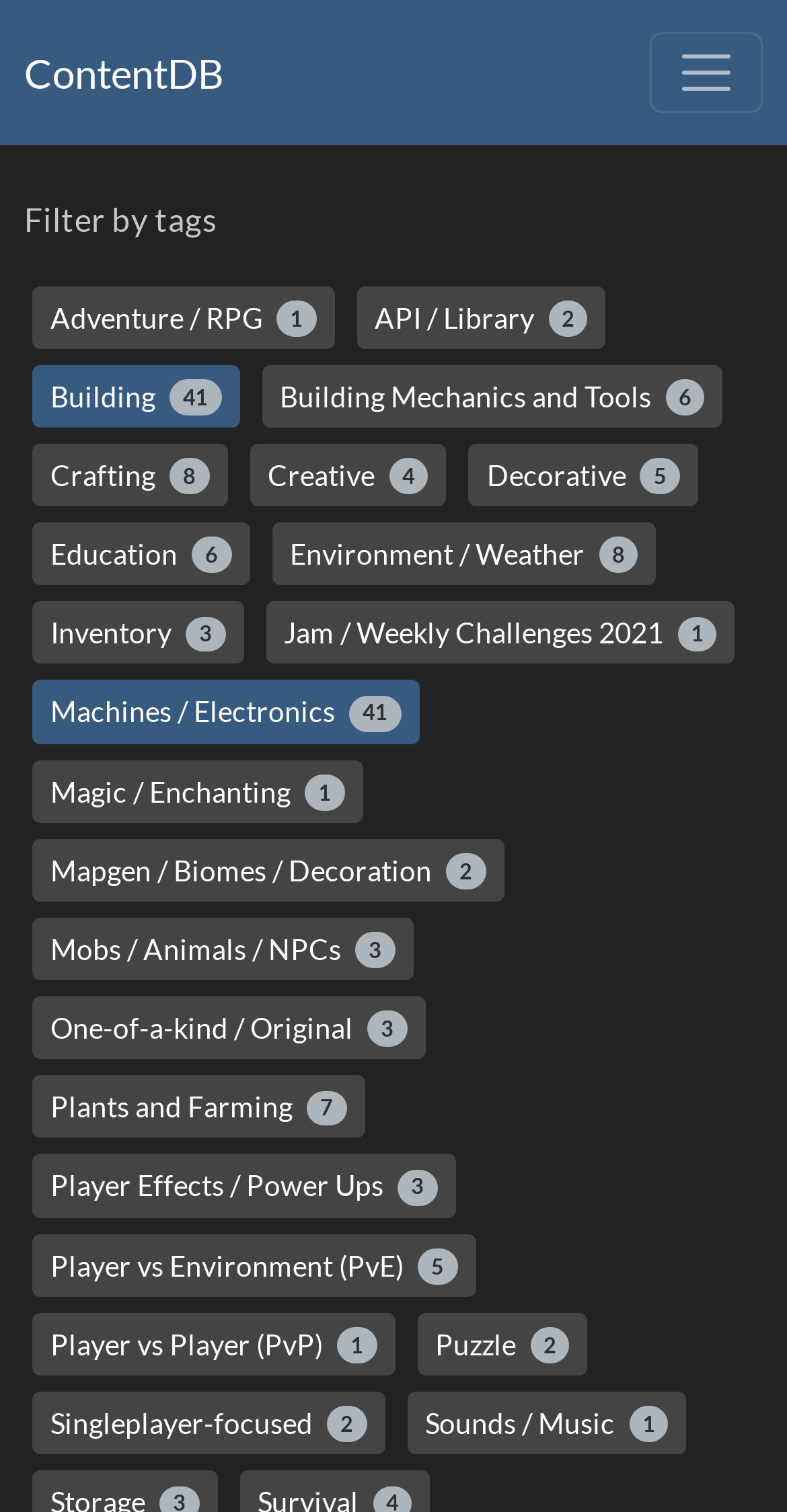Could you locate the bounding box coordinates for the section that should be clicked to accomplish this task: "Filter by tags".

[0.031, 0.132, 0.276, 0.157]